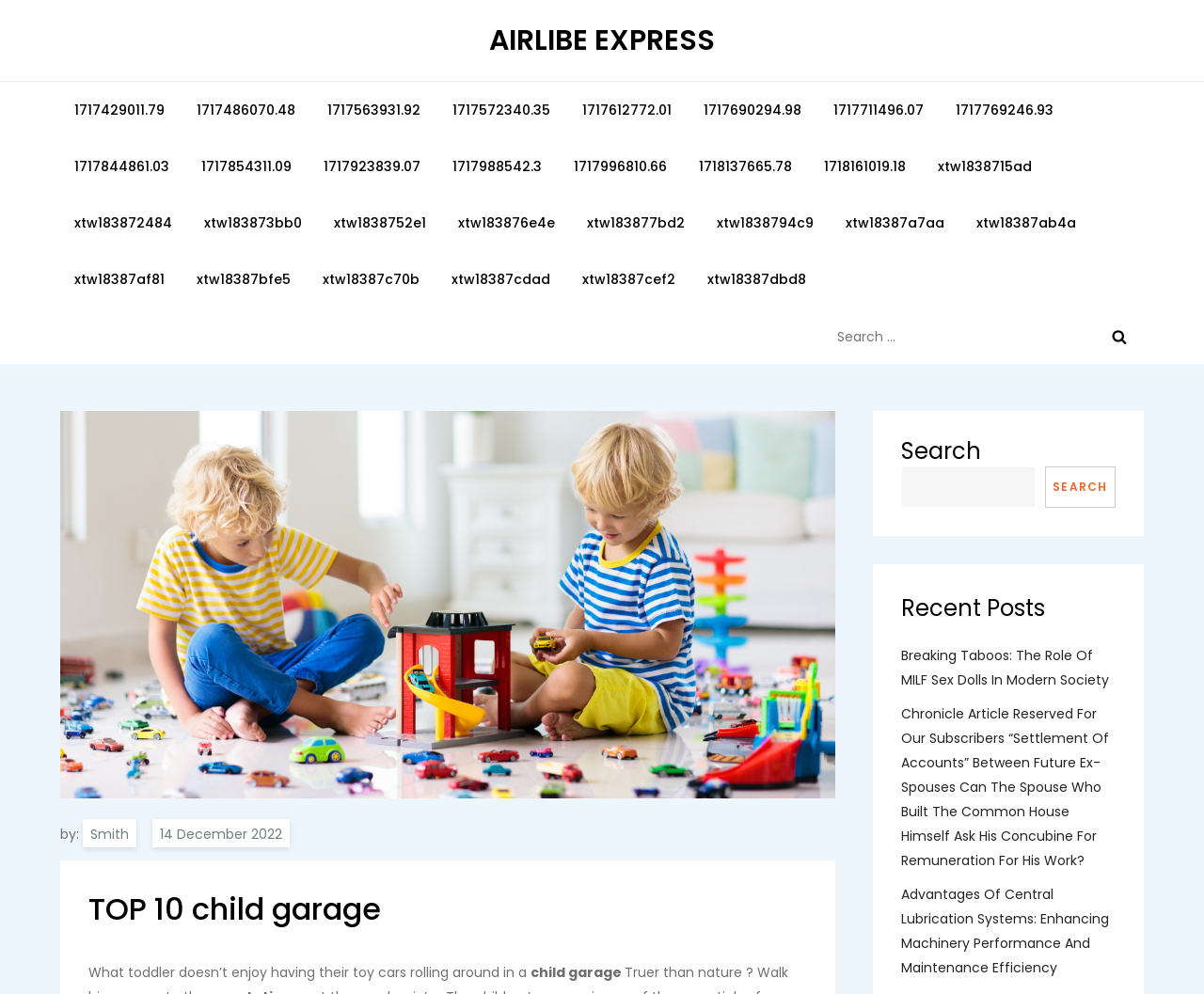Highlight the bounding box coordinates of the element that should be clicked to carry out the following instruction: "Click on the link 'TOP 10 child garage'". The coordinates must be given as four float numbers ranging from 0 to 1, i.e., [left, top, right, bottom].

[0.406, 0.021, 0.594, 0.061]